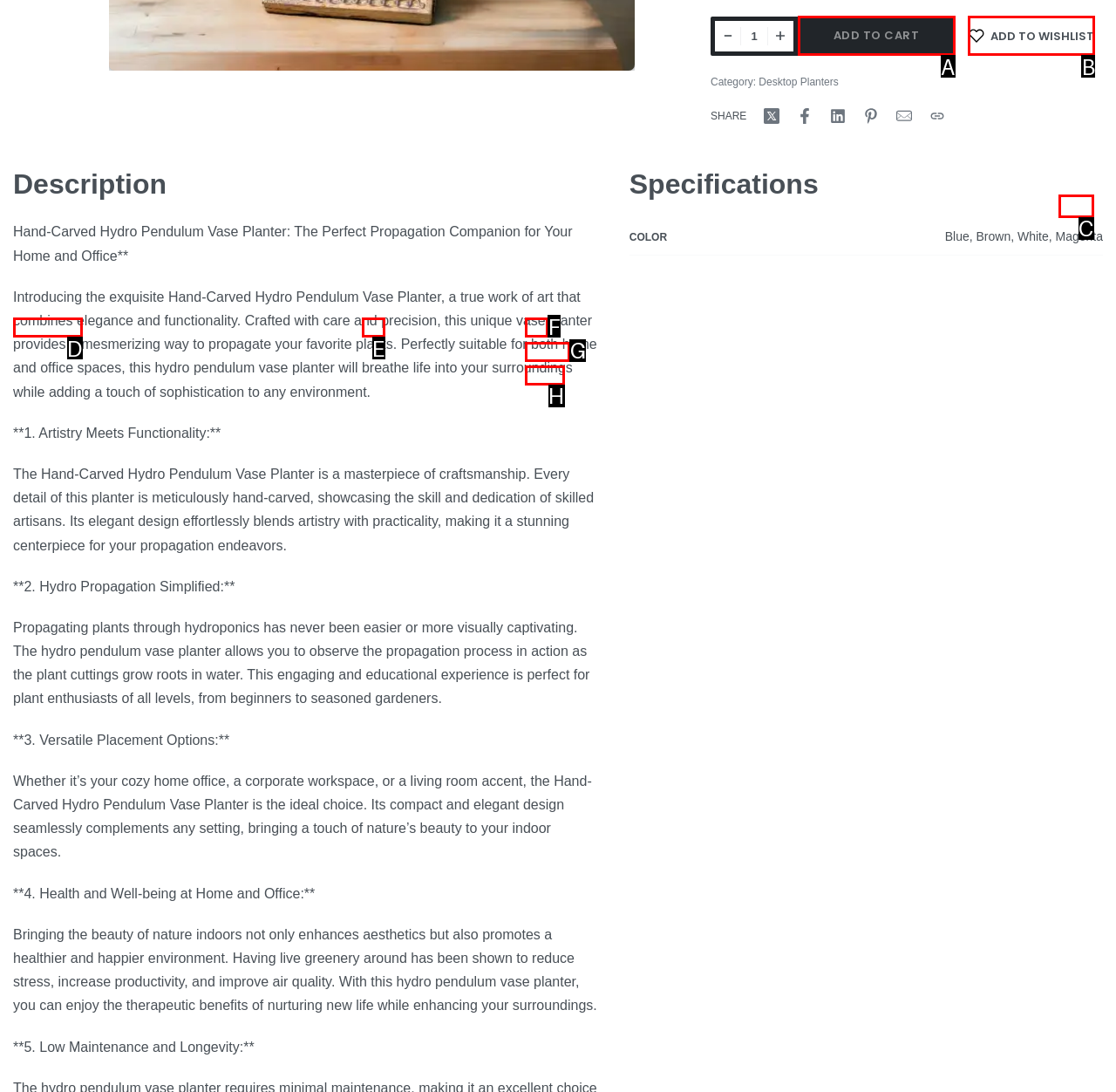Match the element description: Add to cart to the correct HTML element. Answer with the letter of the selected option.

A